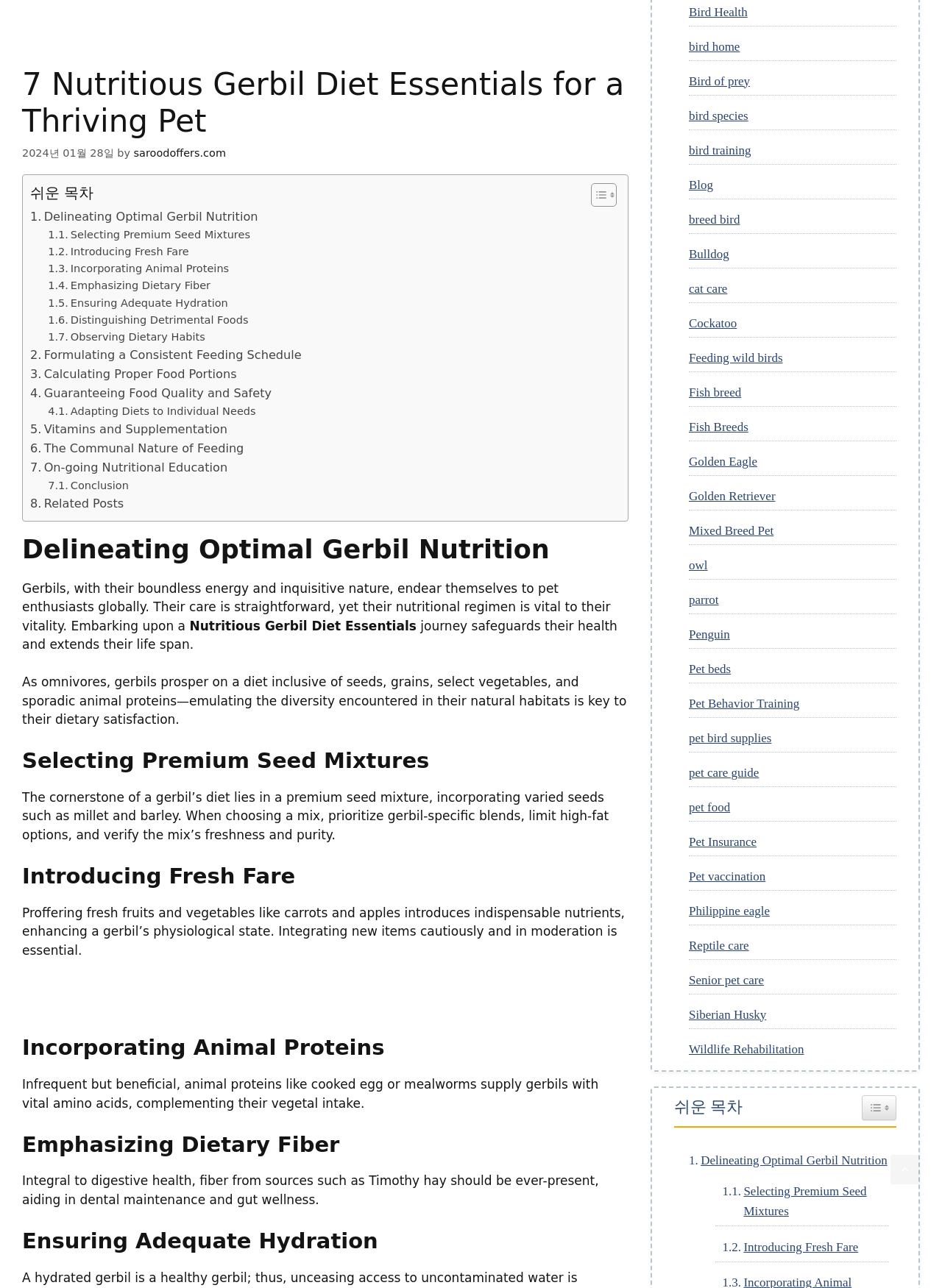Using the provided element description "Search", determine the bounding box coordinates of the UI element.

None